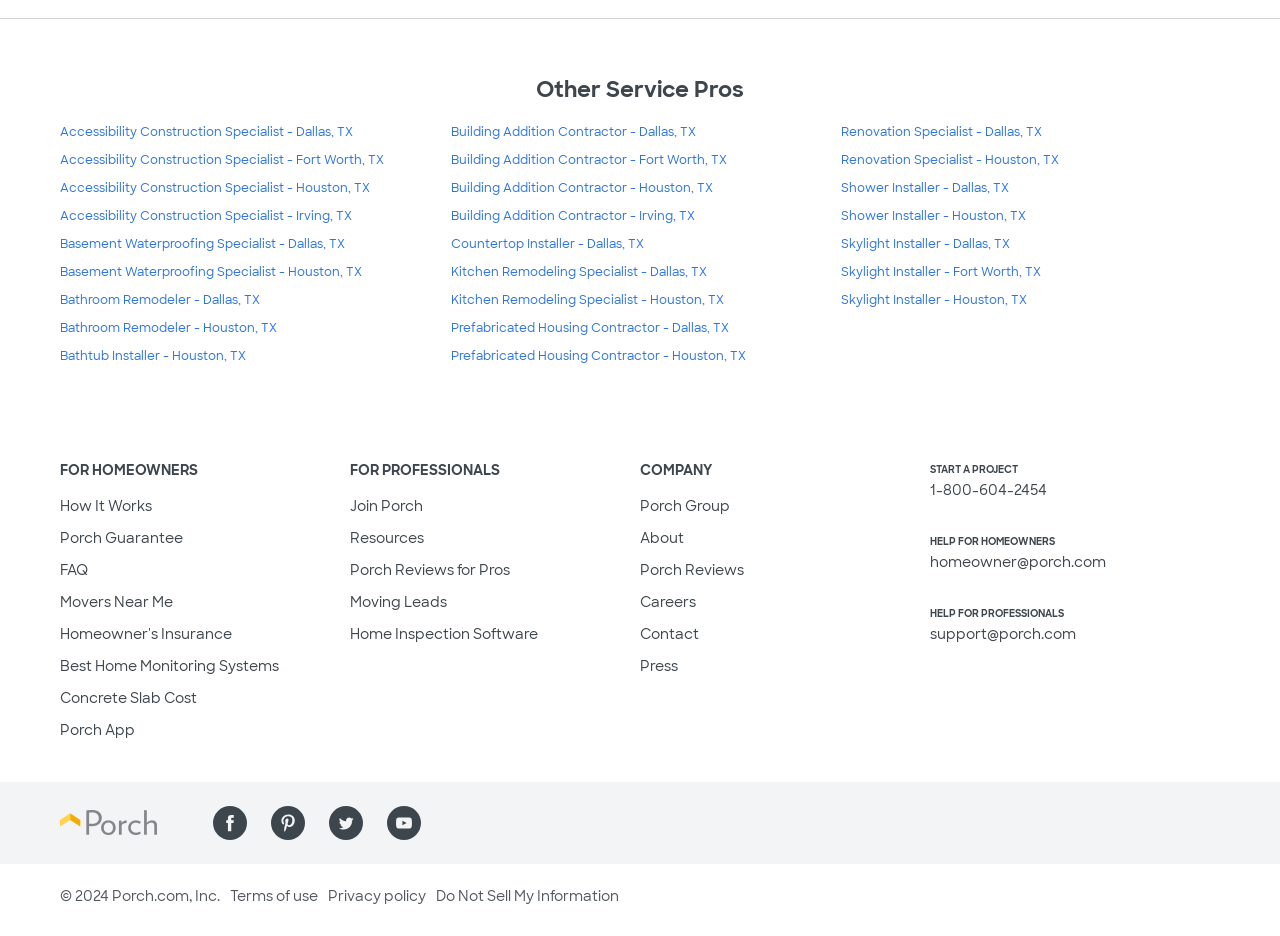How many sections are there for homeowners?
Based on the screenshot, answer the question with a single word or phrase.

3